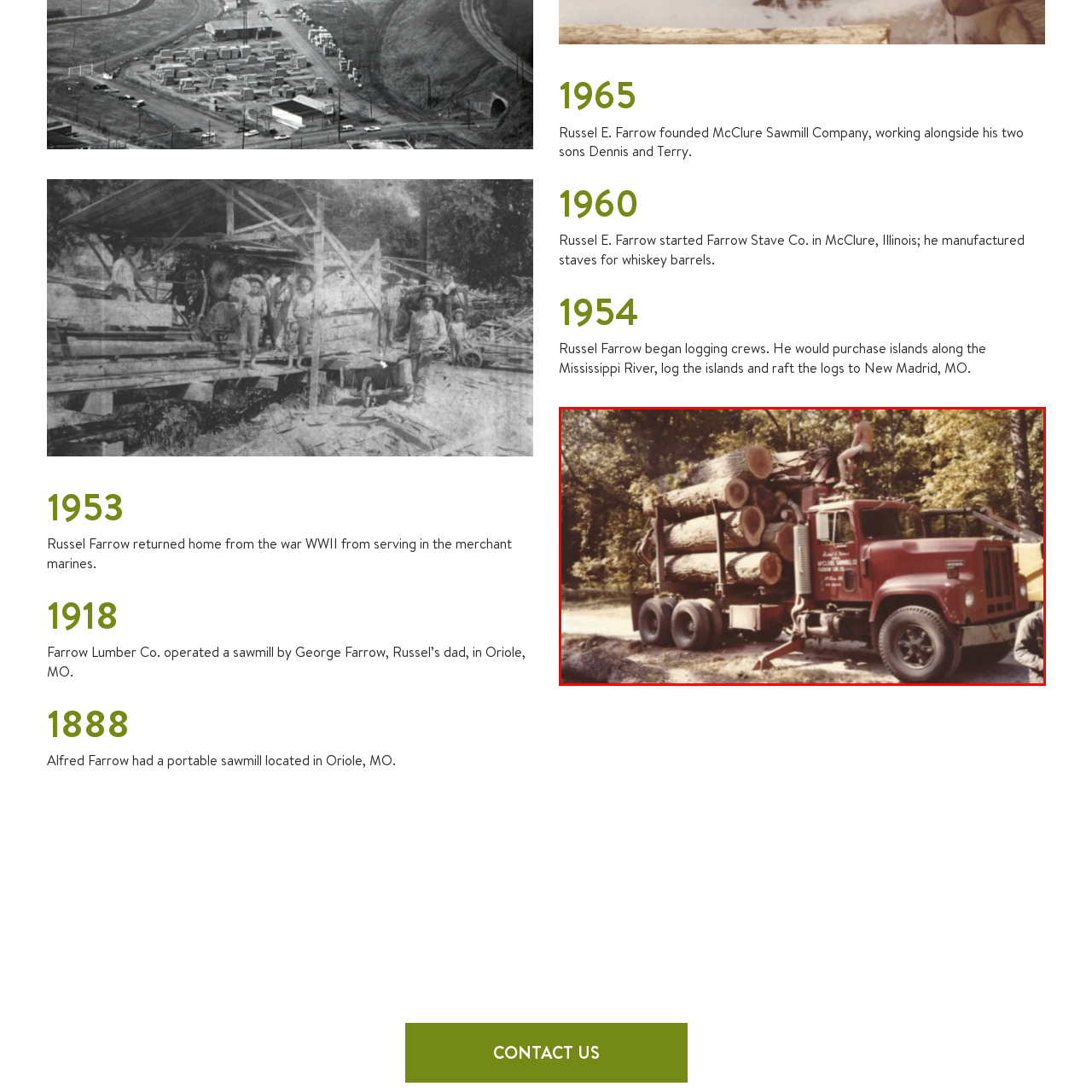Analyze the content inside the red box, What surrounds the logging truck? Provide a short answer using a single word or phrase.

Lush green trees